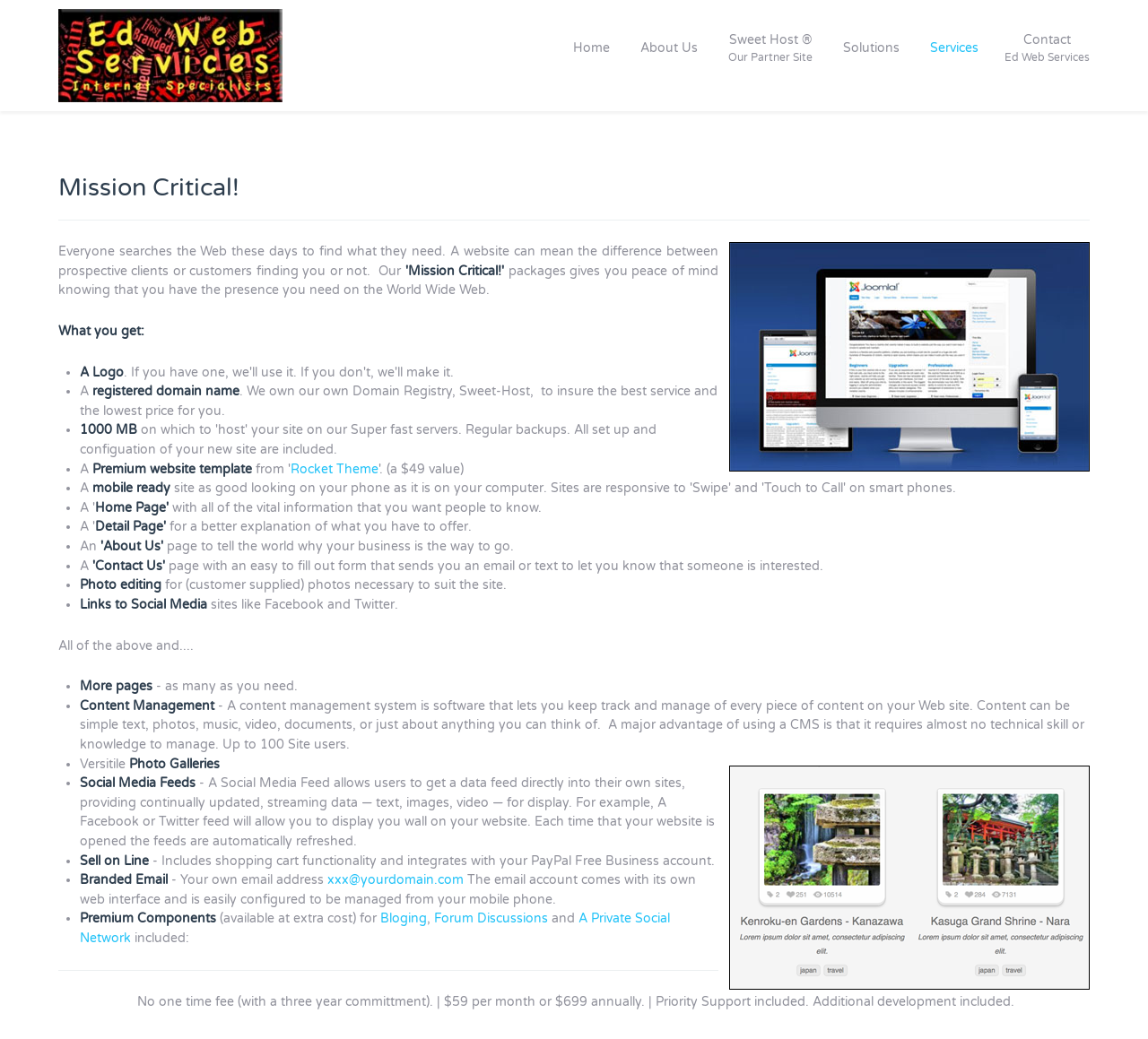Use a single word or phrase to answer the question: What is included in the 'Content Management' feature?

Software to manage content